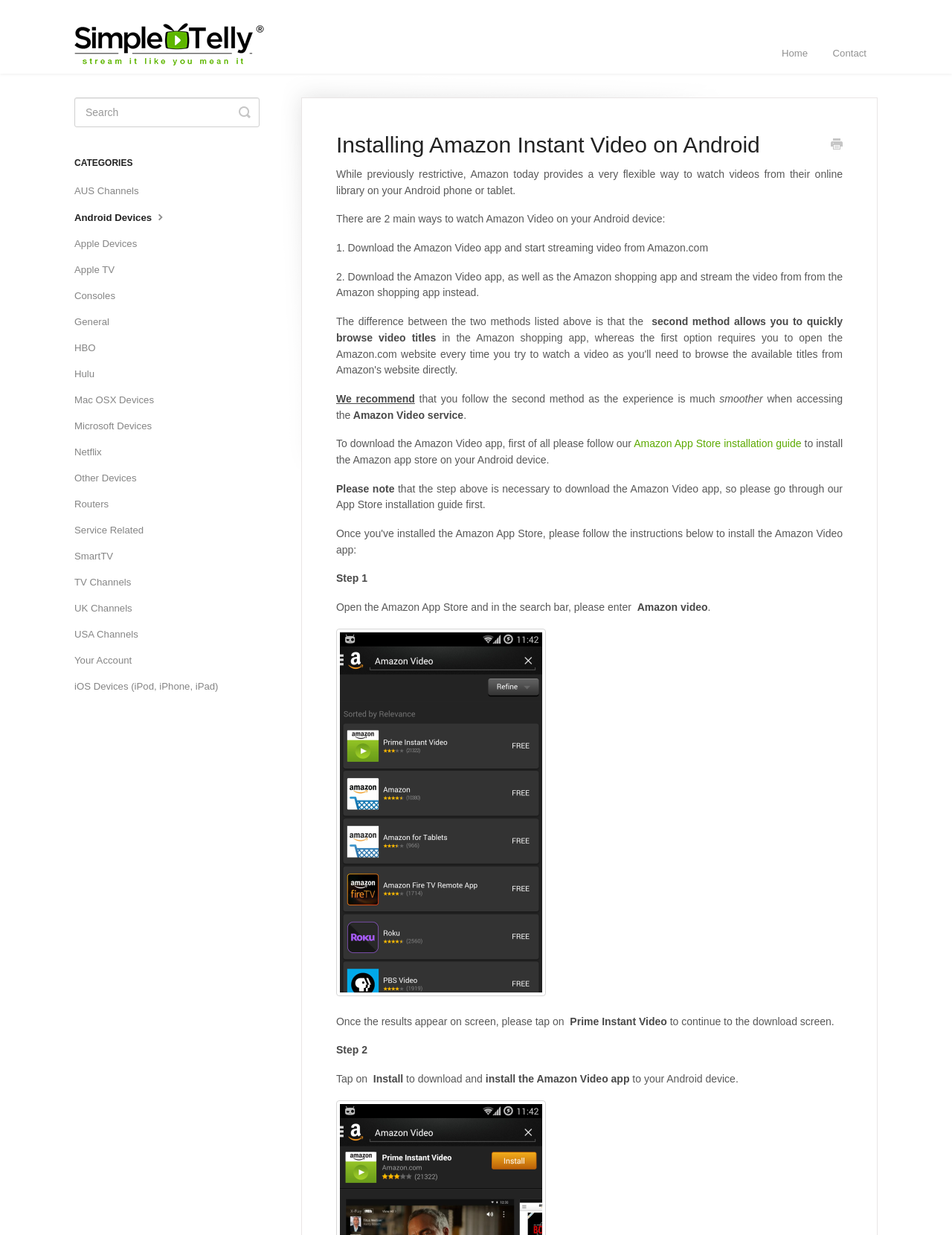Show the bounding box coordinates of the region that should be clicked to follow the instruction: "Search for something."

[0.078, 0.079, 0.273, 0.103]